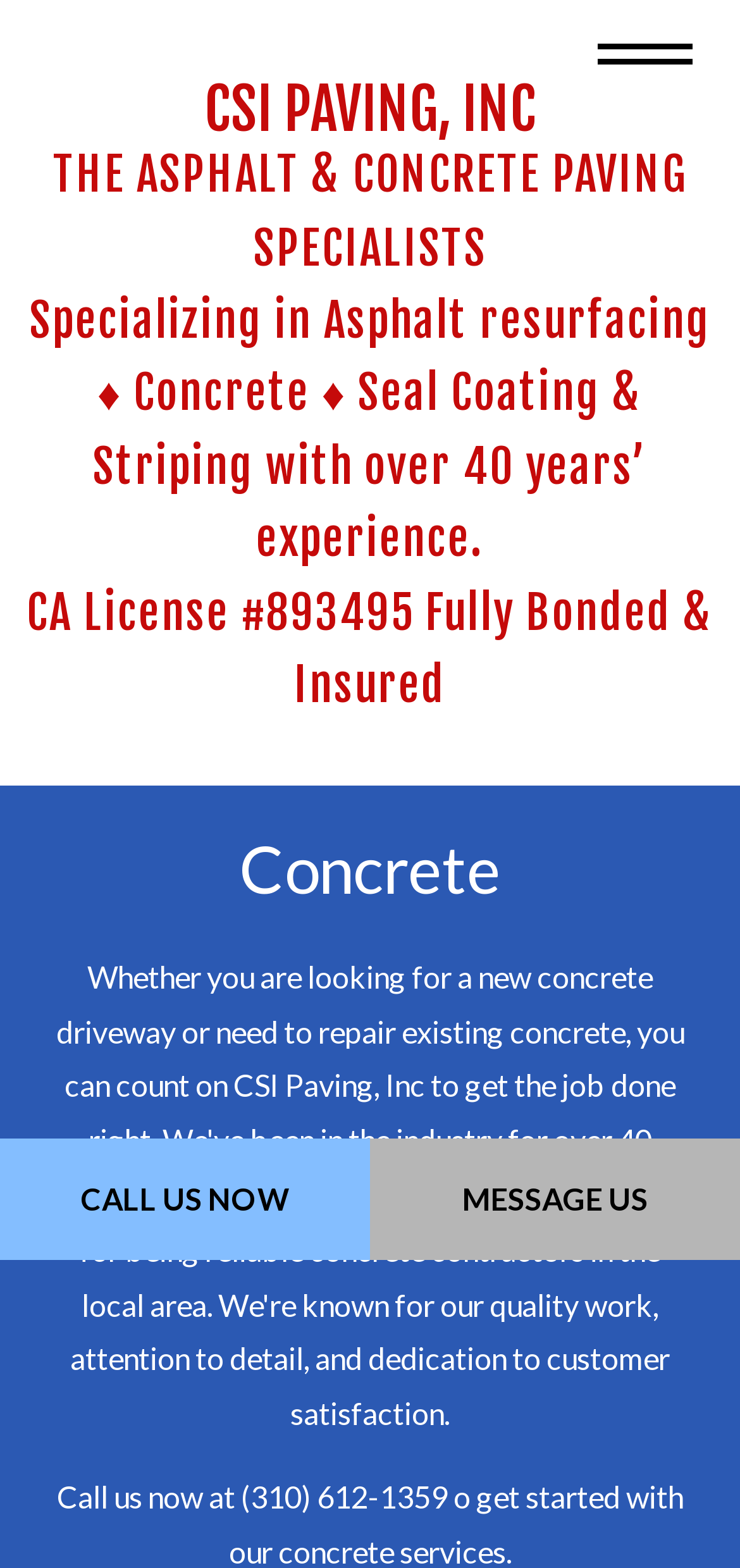Carefully examine the image and provide an in-depth answer to the question: What are the two options to contact the company?

I found the two options to contact the company by looking at the links at the bottom of the page, which are 'CALL US NOW' and 'MESSAGE US'.